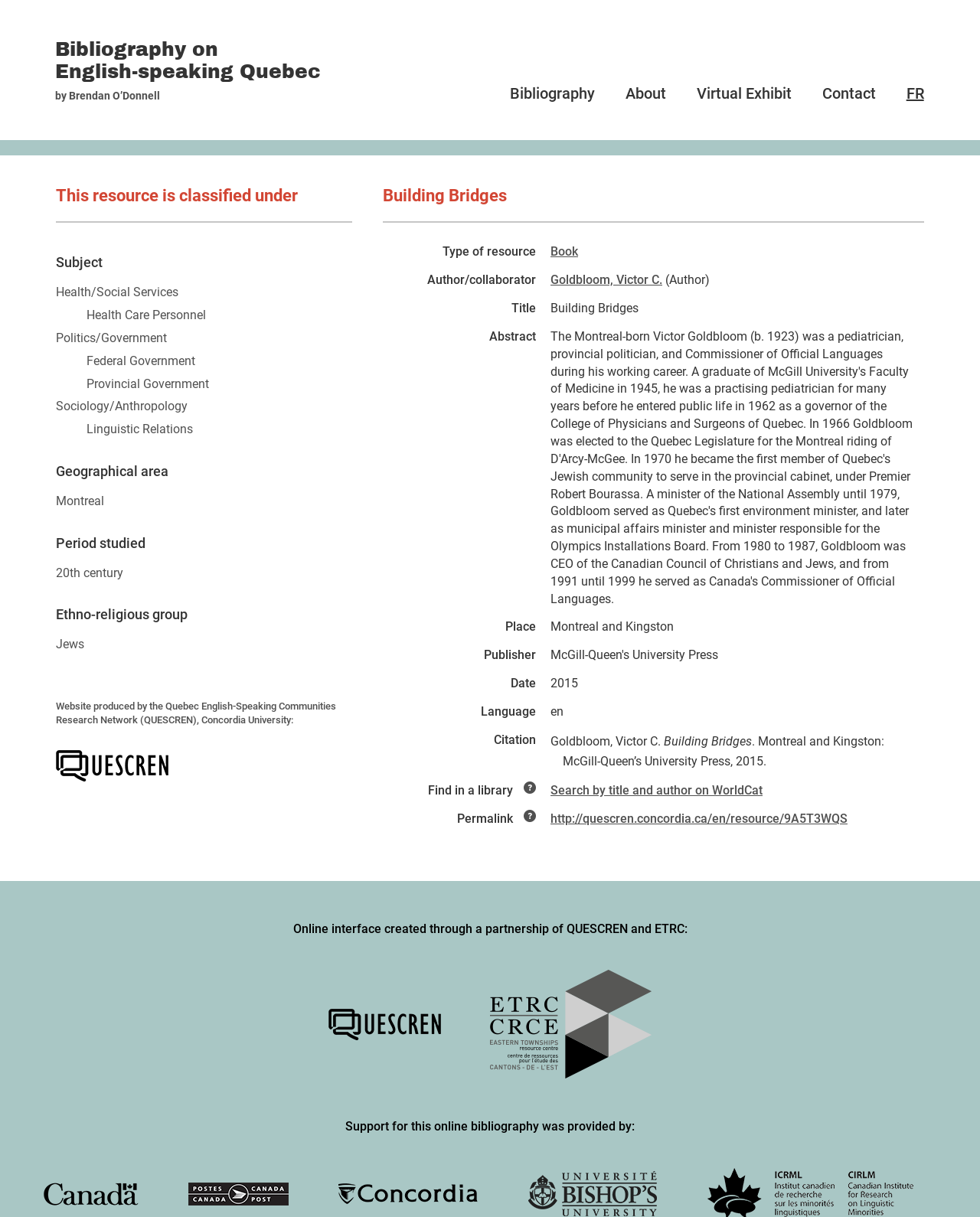Find the bounding box of the web element that fits this description: "title="Quebec English-Speaking Communities Research Network"".

[0.057, 0.616, 0.336, 0.642]